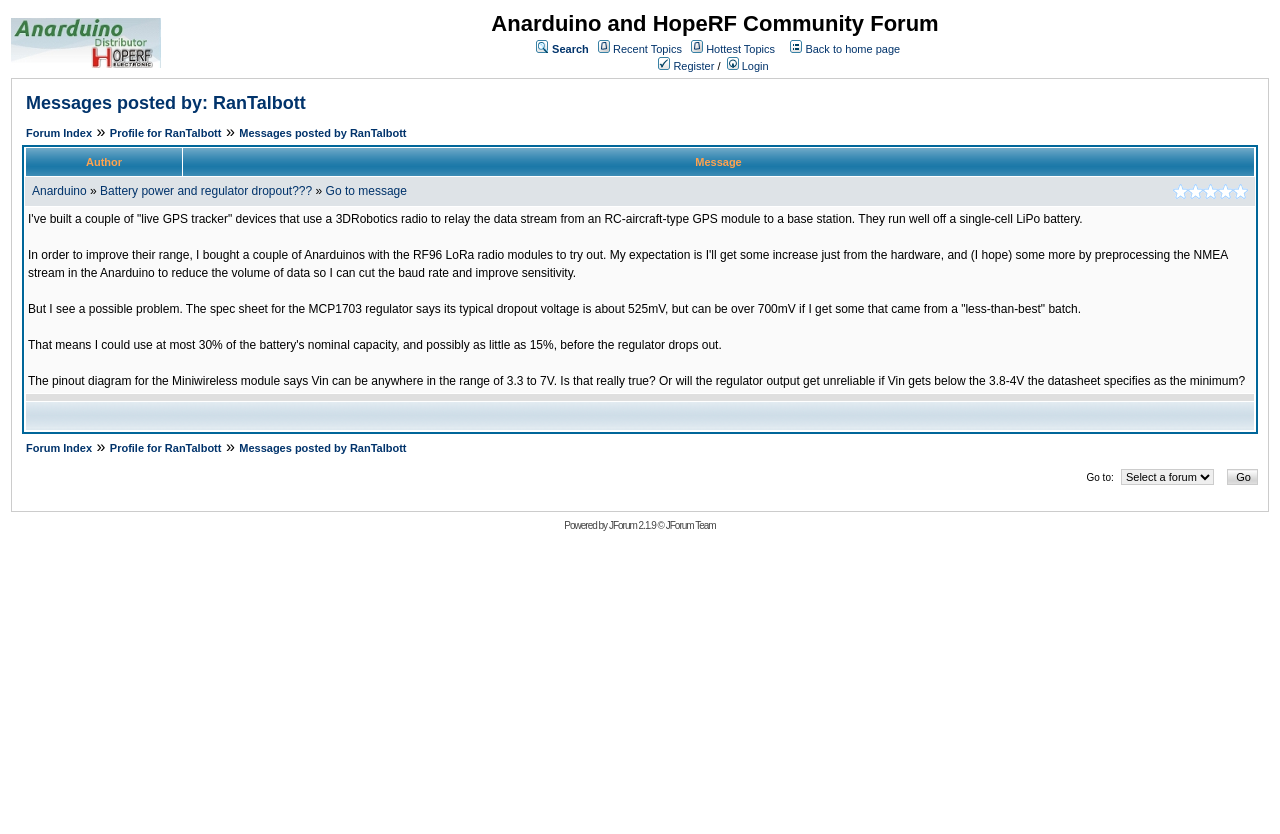Identify the bounding box coordinates for the UI element mentioned here: "parent_node: Go to: value="Go"". Provide the coordinates as four float values between 0 and 1, i.e., [left, top, right, bottom].

[0.959, 0.562, 0.983, 0.582]